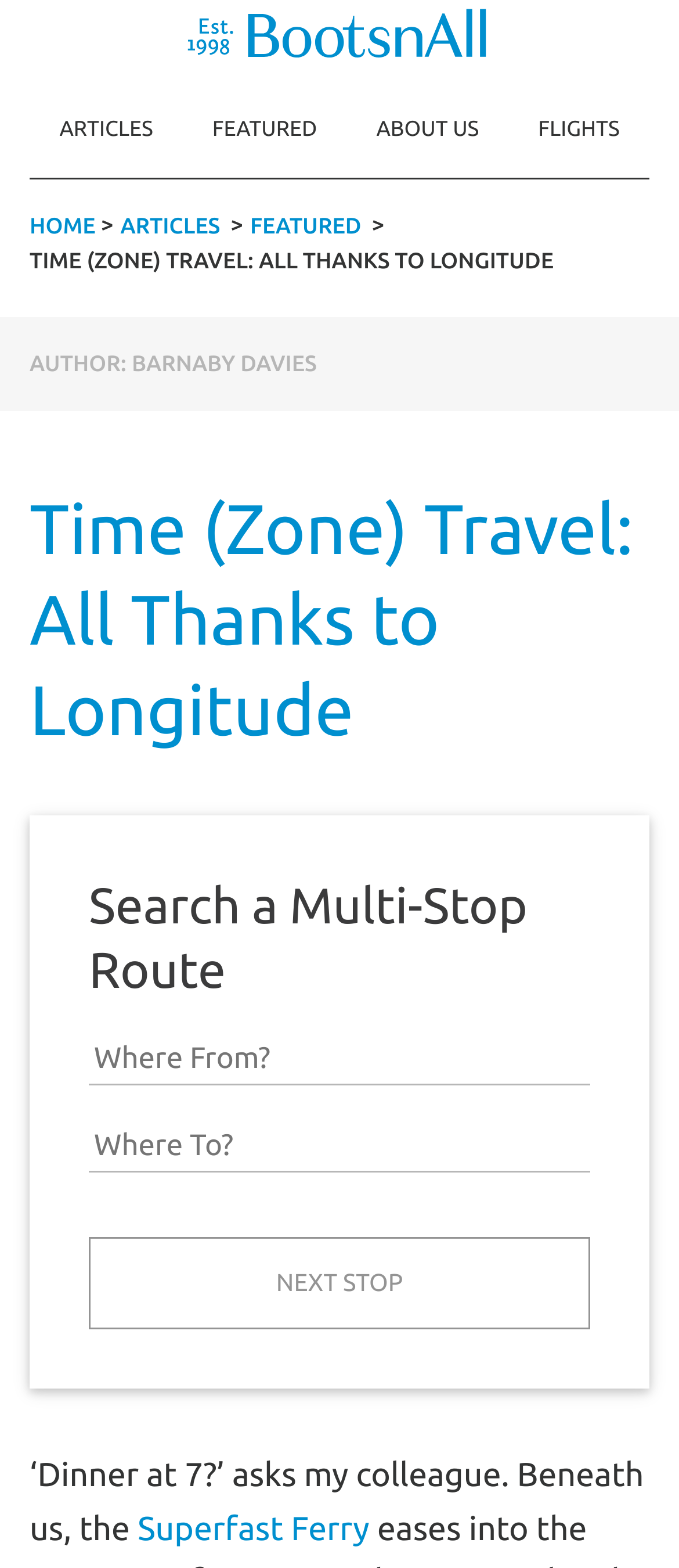Using the provided element description: "Articles", identify the bounding box coordinates. The coordinates should be four floats between 0 and 1 in the order [left, top, right, bottom].

[0.088, 0.076, 0.225, 0.09]